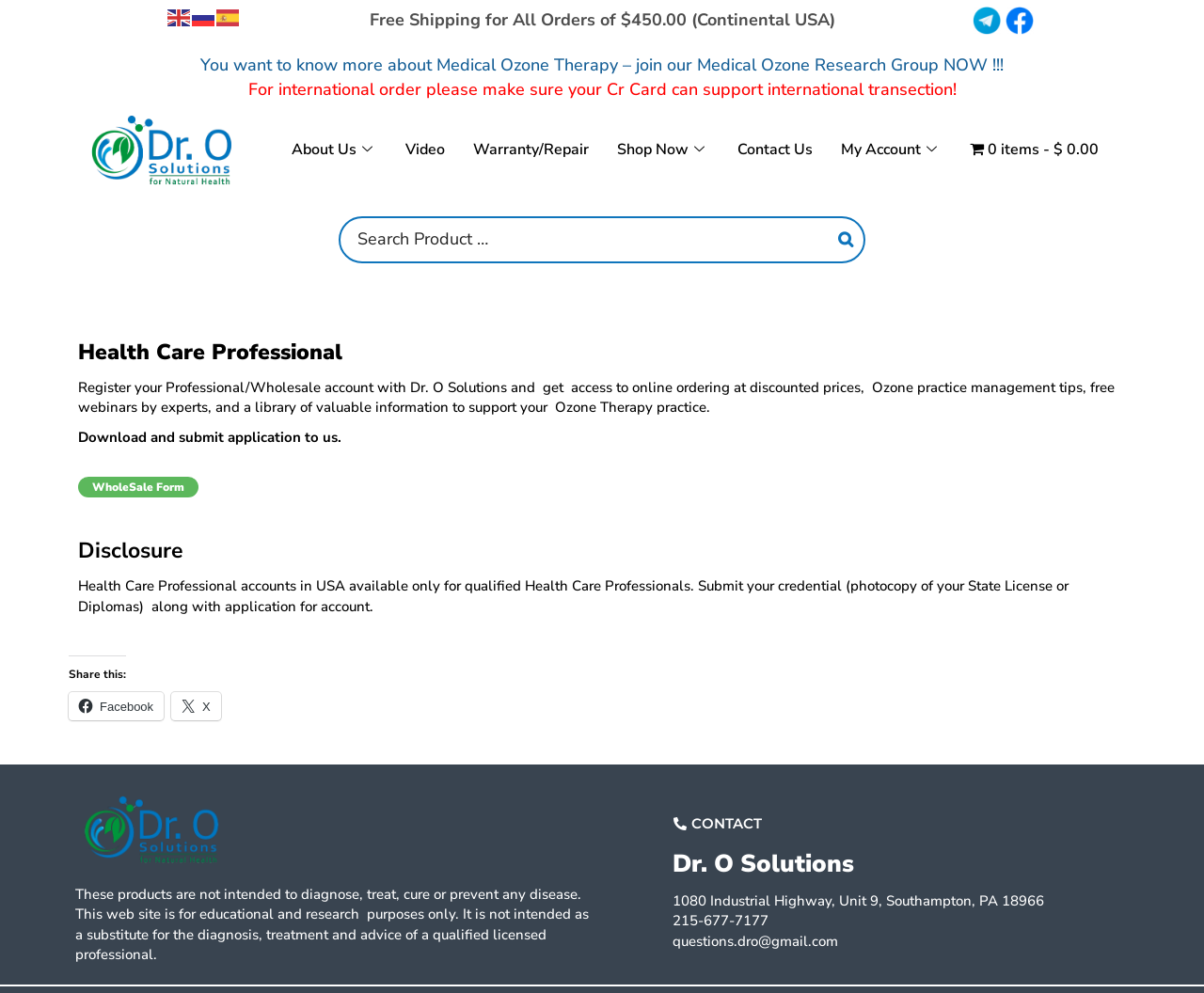Use a single word or phrase to answer the following:
What is the address of Dr. O Solutions?

1080 Industrial Highway, Unit 9, Southampton, PA 18966